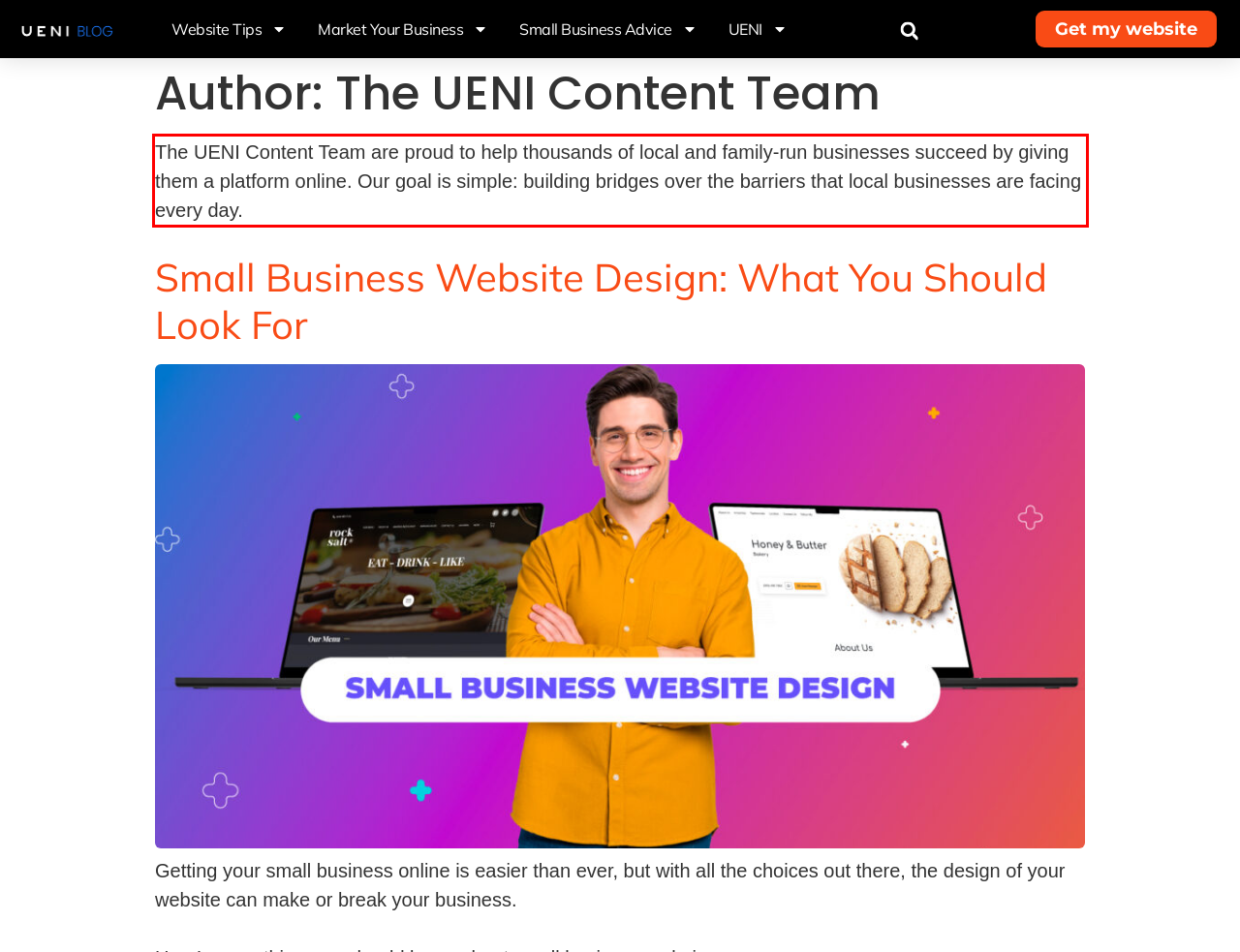Please examine the webpage screenshot containing a red bounding box and use OCR to recognize and output the text inside the red bounding box.

The UENI Content Team are proud to help thousands of local and family-run businesses succeed by giving them a platform online. Our goal is simple: building bridges over the barriers that local businesses are facing every day.